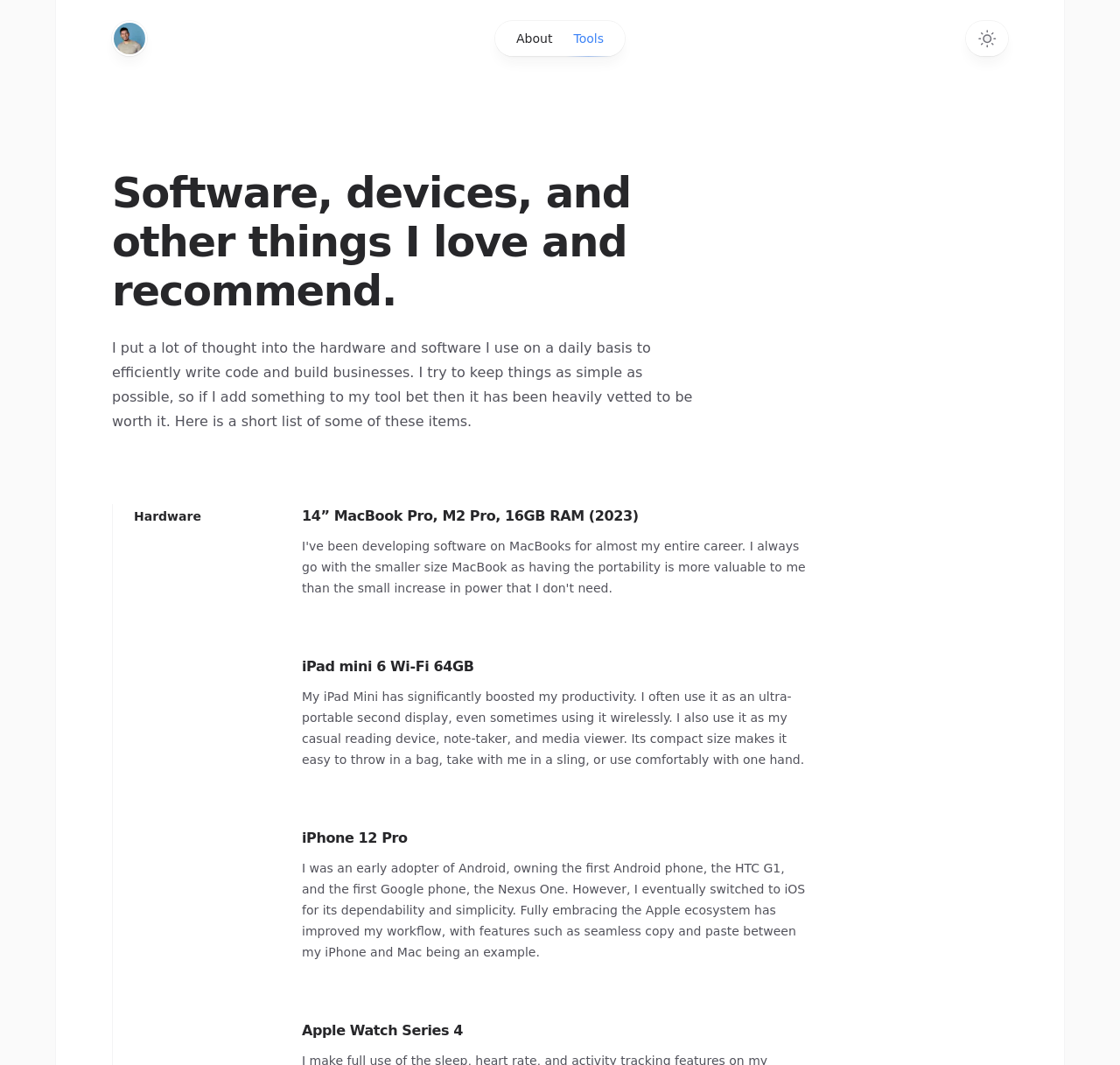What is the name of the author?
Please interpret the details in the image and answer the question thoroughly.

The name of the author can be found in the root element 'Tools - Adrian Artiles', which suggests that the webpage is owned or created by Adrian Artiles.